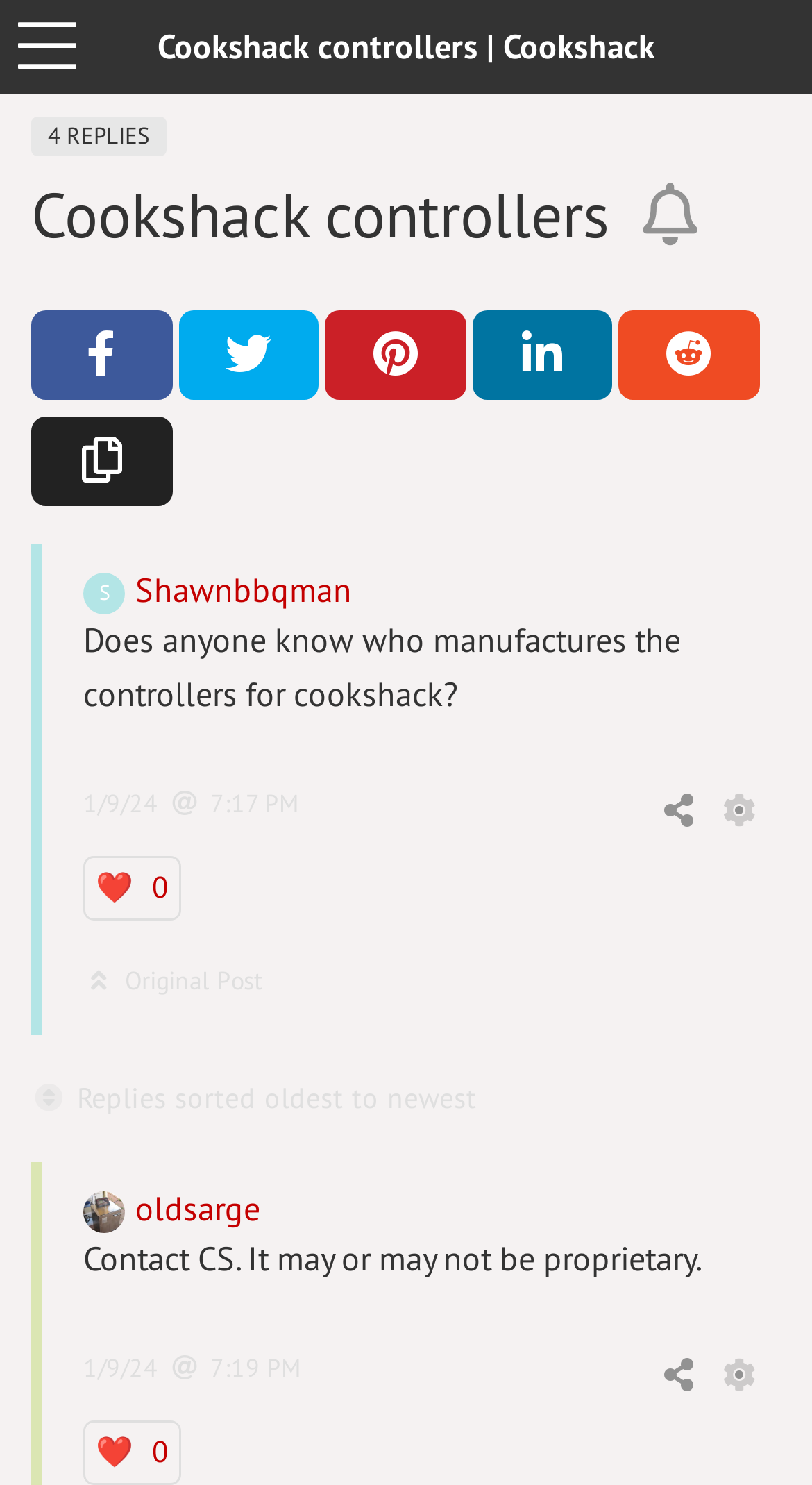Locate the bounding box coordinates of the clickable area needed to fulfill the instruction: "View the 2015 Projects page".

None